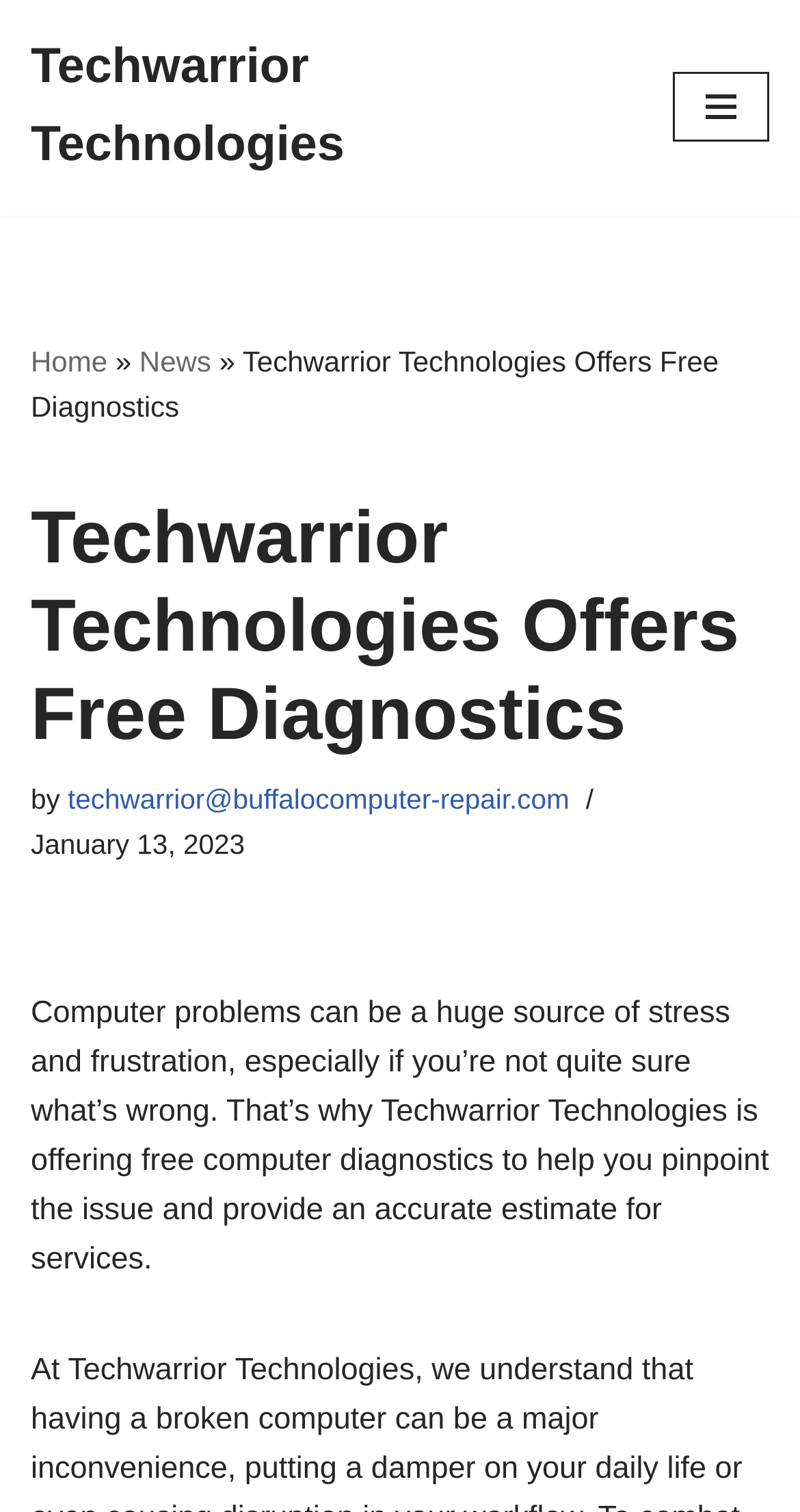Detail the various sections and features of the webpage.

The webpage is about Techwarrior Technologies, a company that offers free computer diagnostics to help individuals identify and solve computer problems. At the top-left corner, there is a "Skip to content" link. Next to it, on the top-center, is the company's logo, which is a link to the homepage. On the top-right corner, there is a navigation menu button that, when expanded, reveals links to "Home", "News", and other pages.

Below the navigation menu, there is a heading that reads "Techwarrior Technologies Offers Free Diagnostics". Following this heading, there is a paragraph of text that explains the purpose of the free diagnostics service, which is to help individuals pinpoint computer problems and provide an accurate estimate for services.

On the same line as the heading, but to the right, there is a byline that reads "by techwarrior@buffalocomputer-repair.com", along with the date "January 13, 2023".